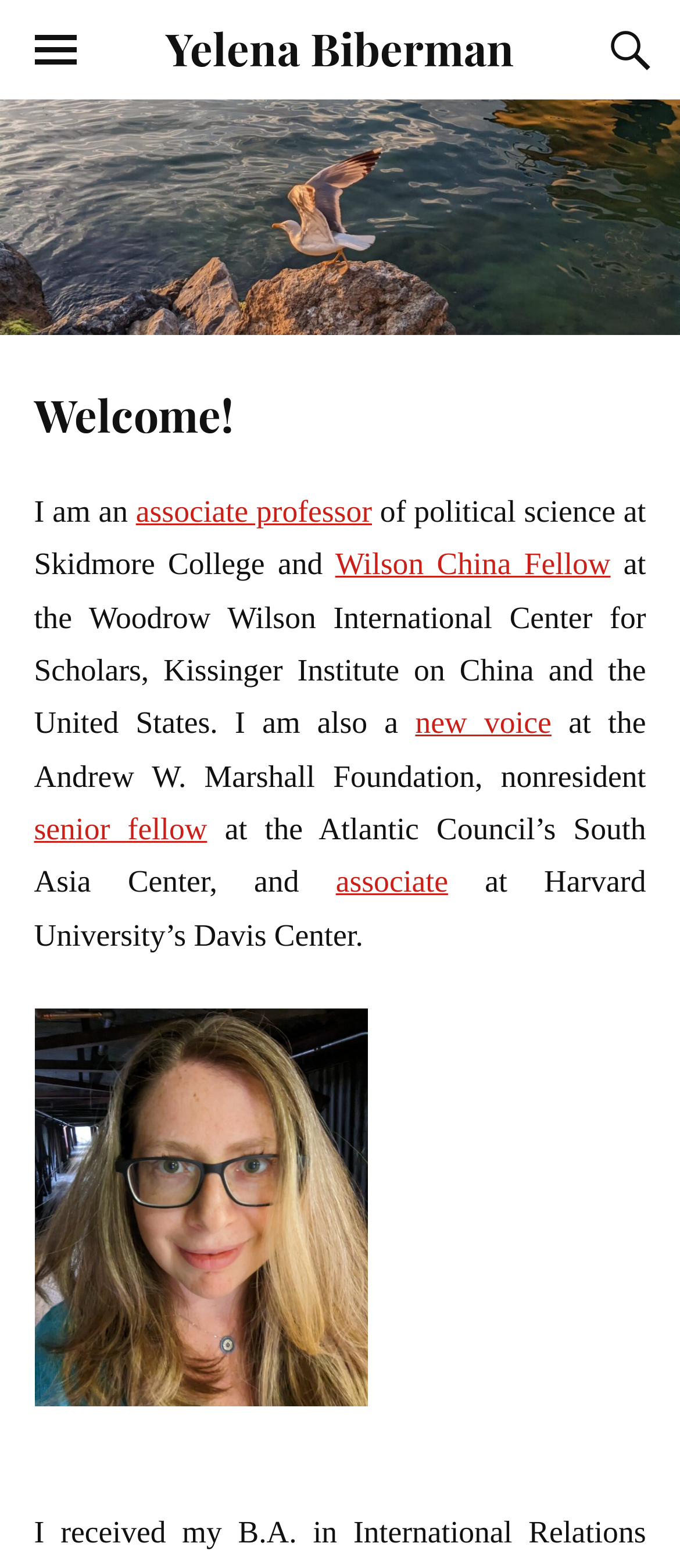Please specify the bounding box coordinates of the element that should be clicked to execute the given instruction: 'visit Yelena Biberman's homepage'. Ensure the coordinates are four float numbers between 0 and 1, expressed as [left, top, right, bottom].

[0.244, 0.011, 0.756, 0.049]